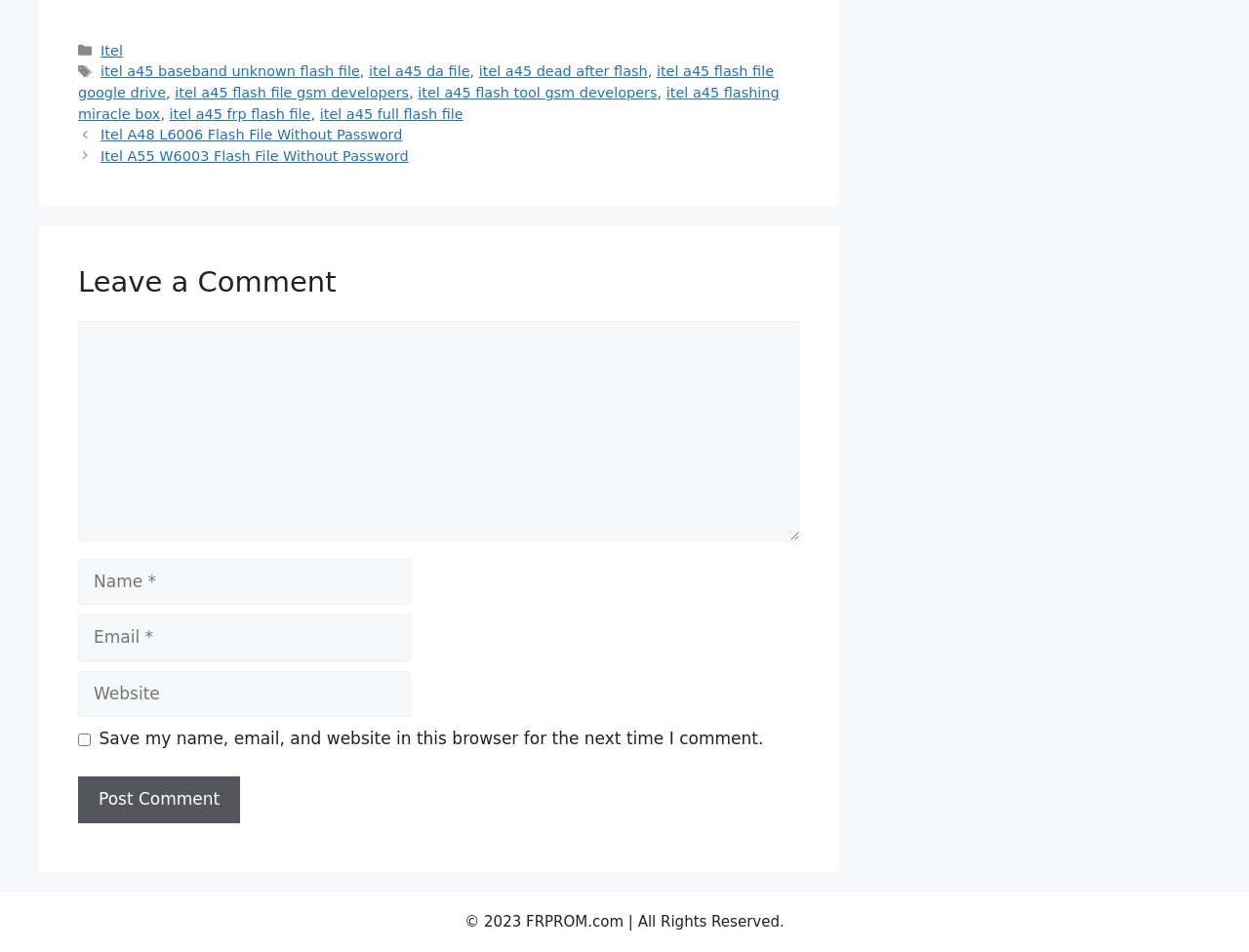What is the copyright information present at the bottom of the page?
Please answer the question with a single word or phrase, referencing the image.

2023 FRPROM.com